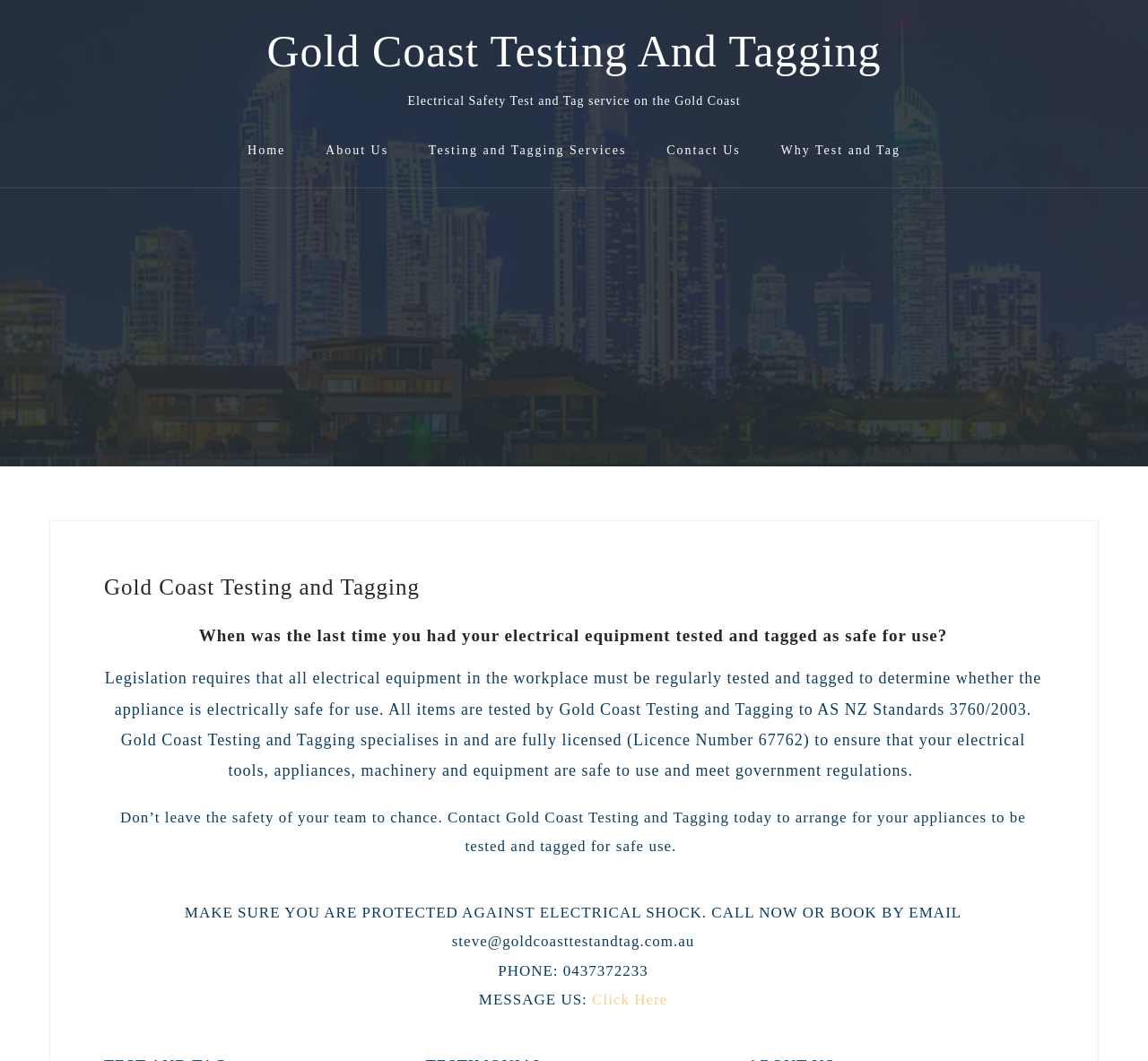Please specify the bounding box coordinates in the format (top-left x, top-left y, bottom-right x, bottom-right y), with all values as floating point numbers between 0 and 1. Identify the bounding box of the UI element described by: Home

[0.216, 0.128, 0.249, 0.156]